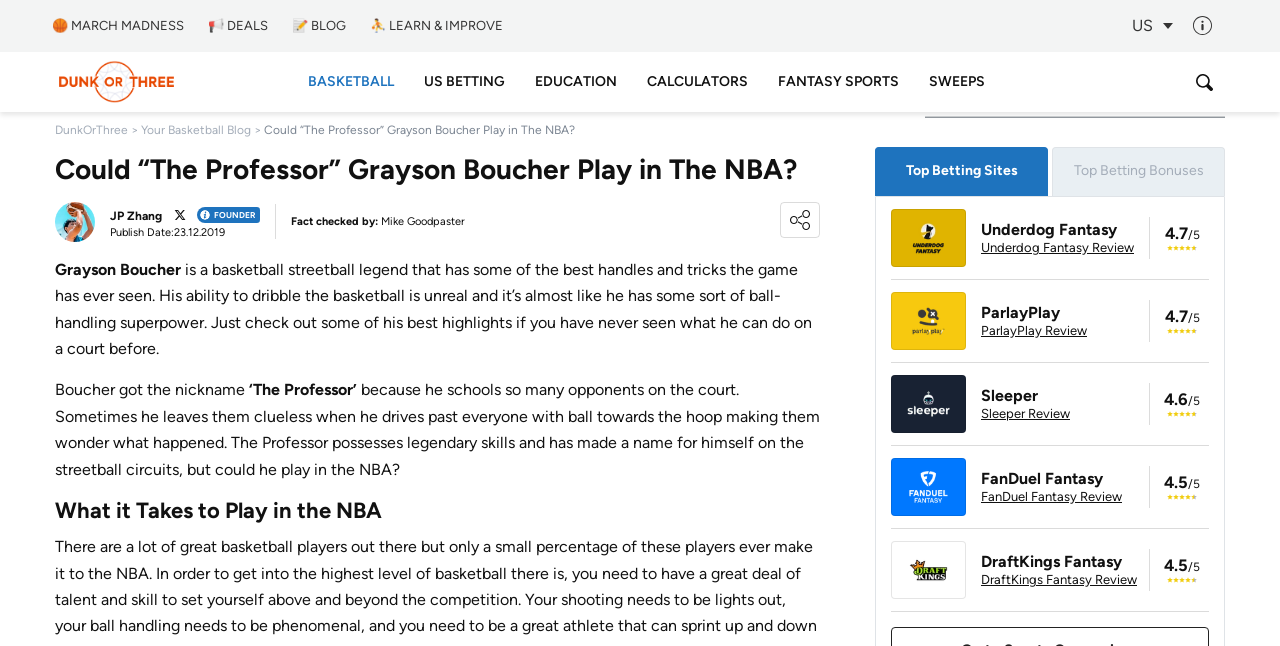Please respond to the question using a single word or phrase:
What is the ranking of the top books on this website?

Top 3